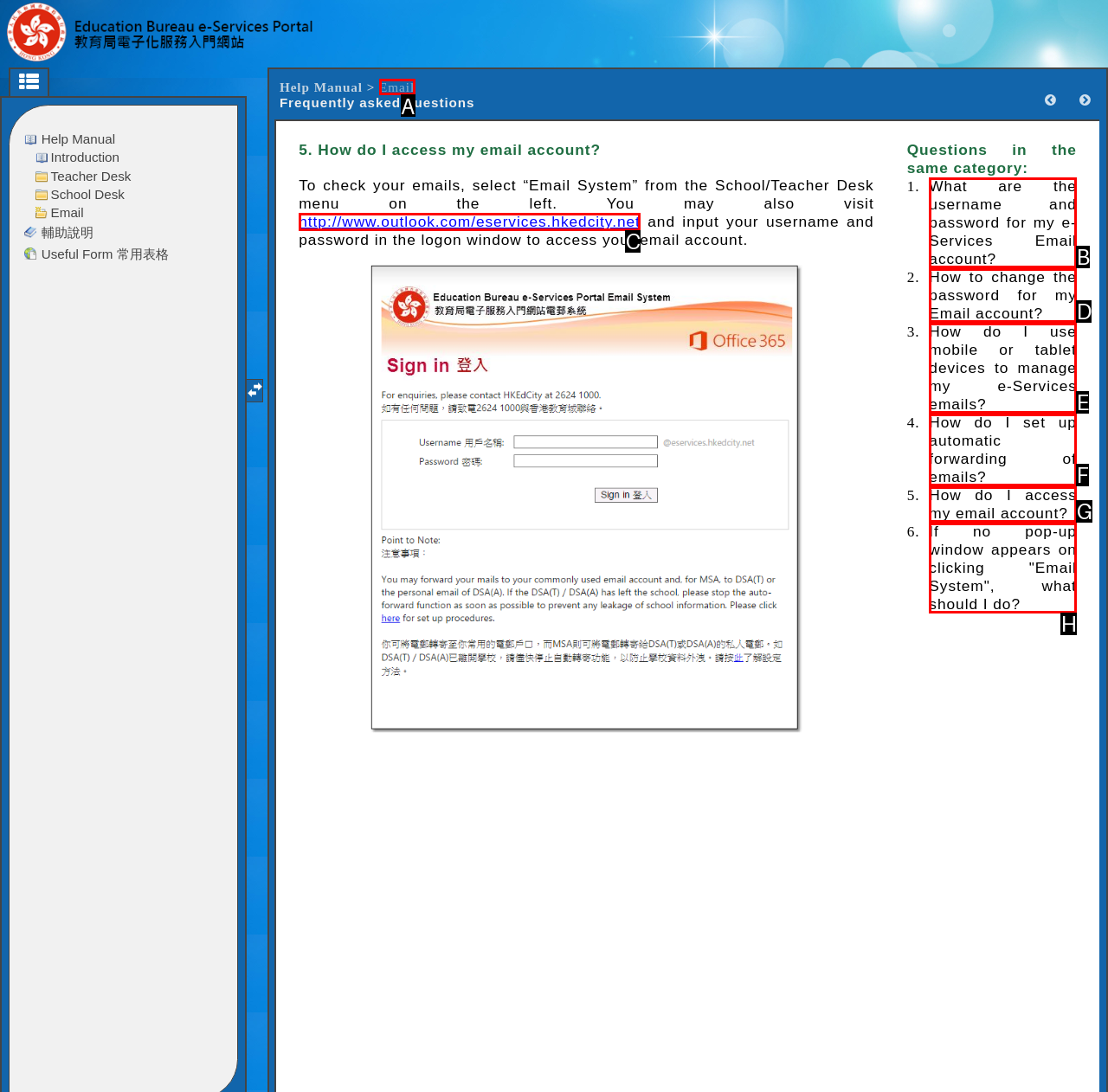From the given choices, which option should you click to complete this task: Visit http://www.outlook.com/eservices.hkedcity.net? Answer with the letter of the correct option.

C